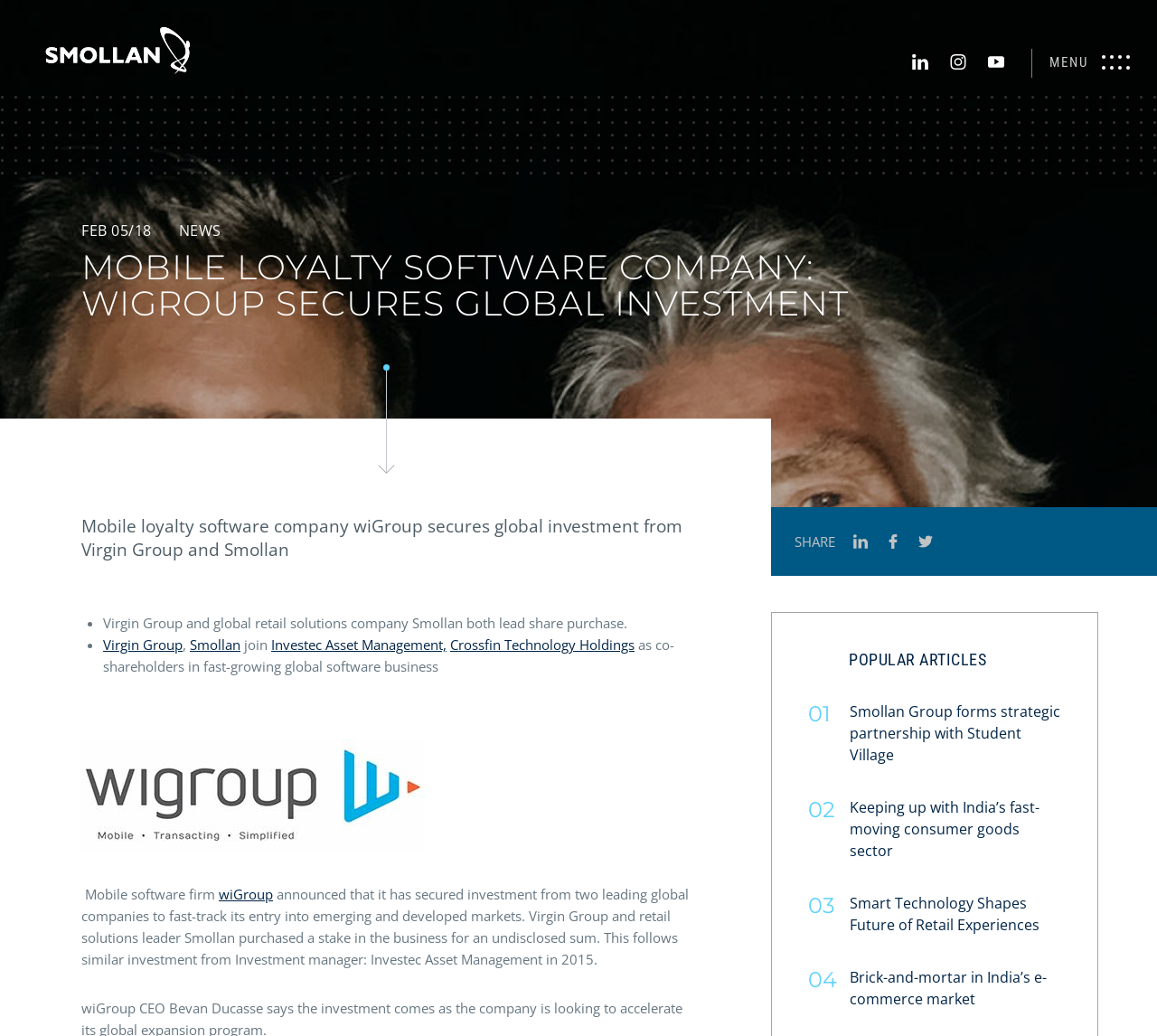Find the bounding box coordinates for the HTML element described as: "Virgin Group". The coordinates should consist of four float values between 0 and 1, i.e., [left, top, right, bottom].

[0.089, 0.613, 0.158, 0.631]